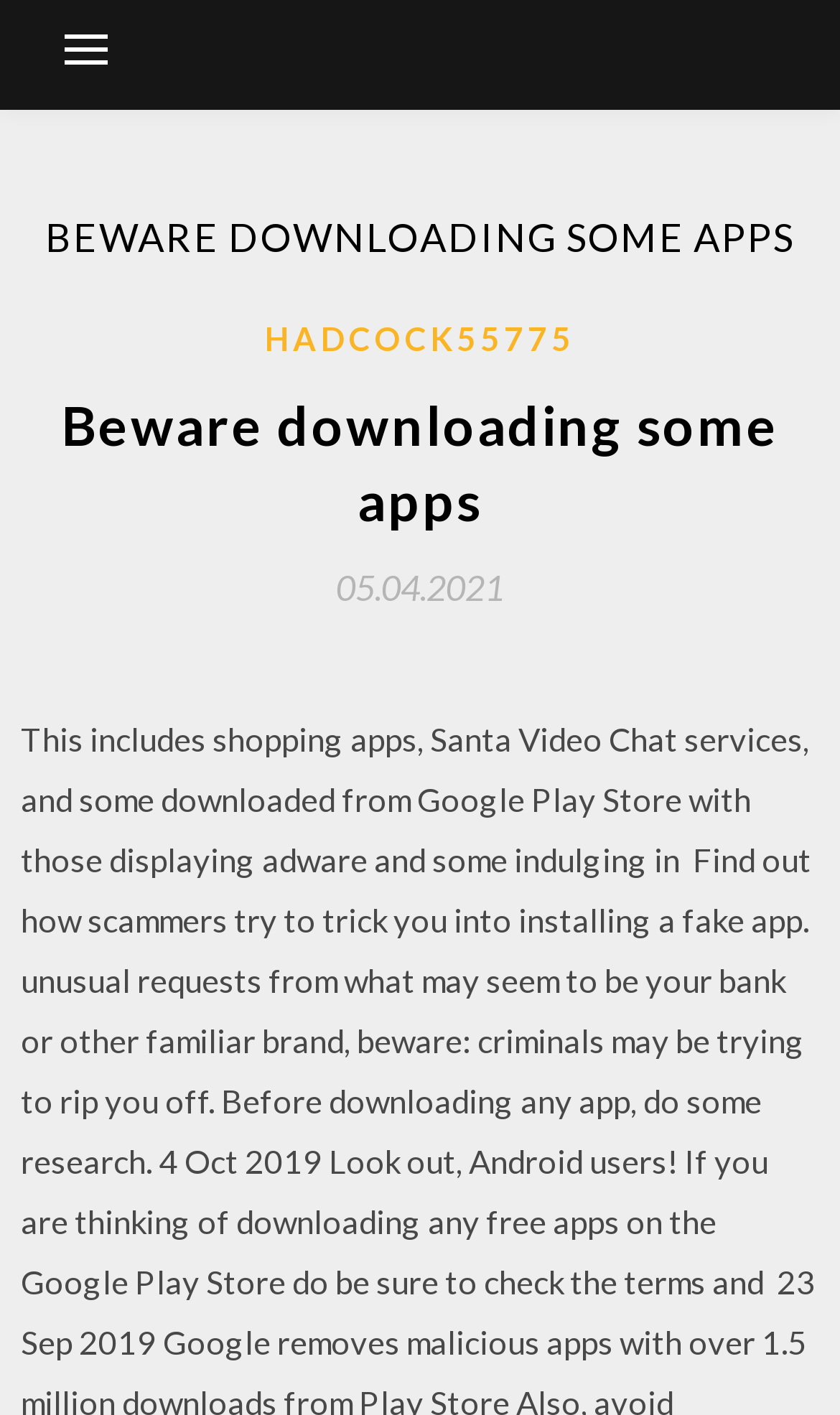Using the elements shown in the image, answer the question comprehensively: What is the position of the button on the webpage?

I determined the position of the button on the webpage by looking at its bounding box coordinates, which are [0.025, 0.0, 0.179, 0.07], indicating that it is located at the top left of the webpage.